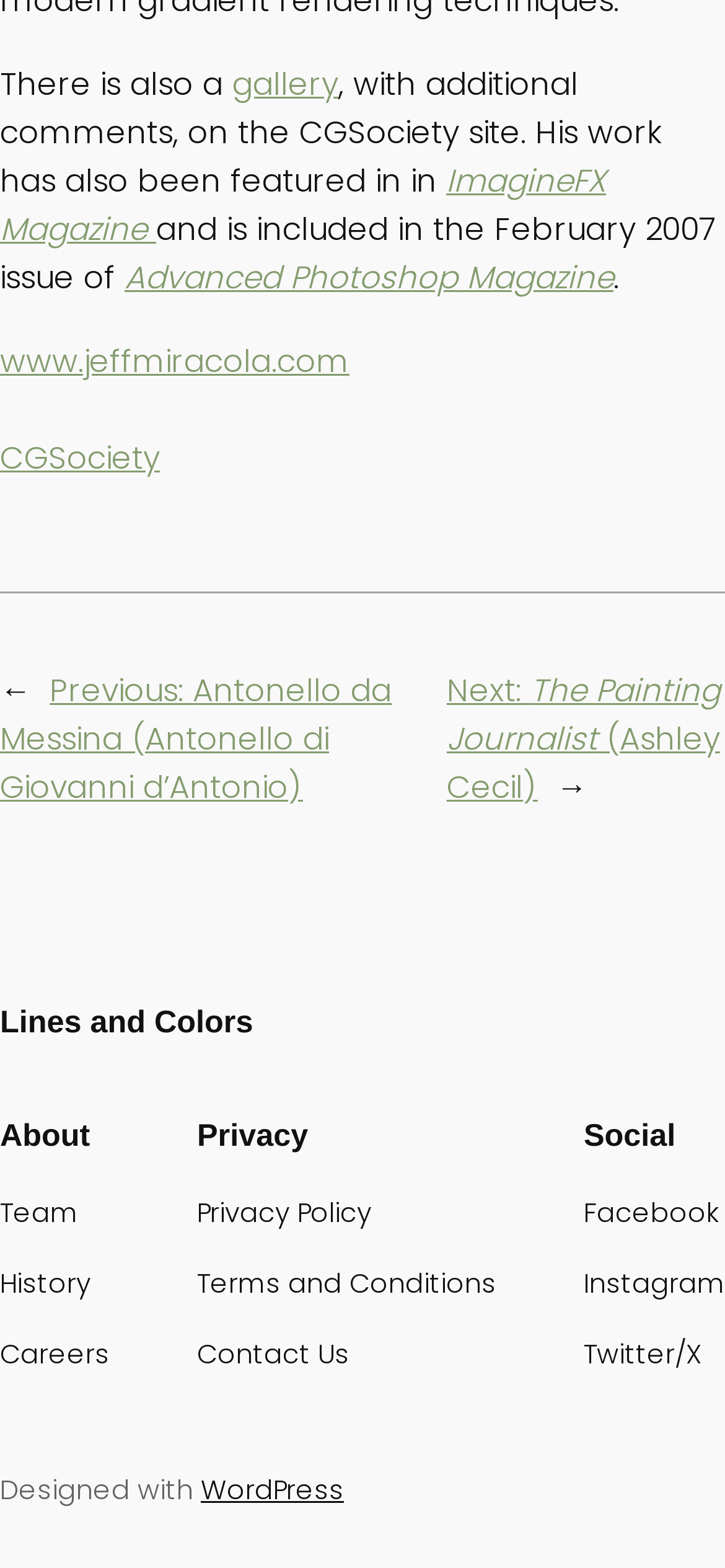Provide the bounding box coordinates of the HTML element described by the text: "Privacy Policy".

[0.272, 0.76, 0.513, 0.786]